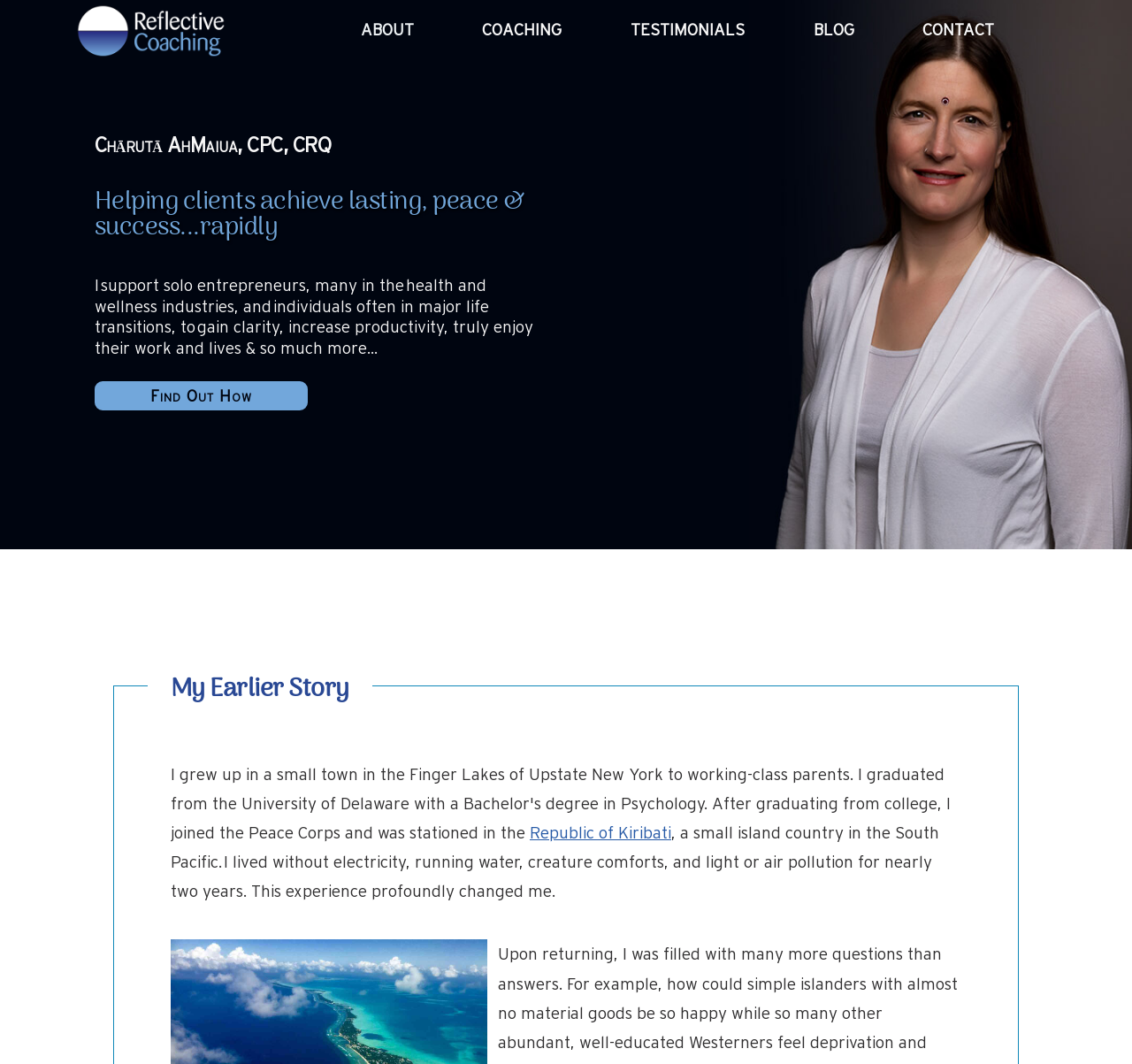Using the webpage screenshot and the element description Blog, determine the bounding box coordinates. Specify the coordinates in the format (top-left x, top-left y, bottom-right x, bottom-right y) with values ranging from 0 to 1.

[0.722, 0.022, 0.753, 0.036]